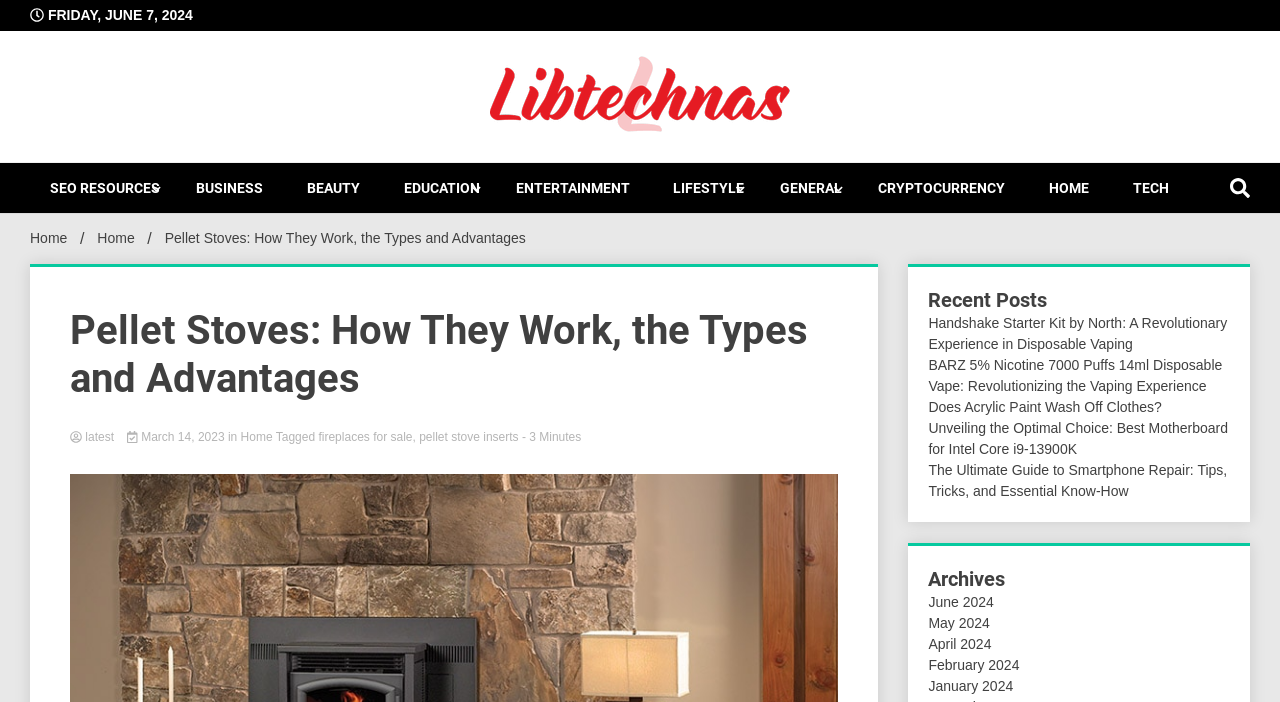Find the bounding box coordinates of the element to click in order to complete this instruction: "Click on the 'TECH' link". The bounding box coordinates must be four float numbers between 0 and 1, denoted as [left, top, right, bottom].

[0.87, 0.232, 0.929, 0.303]